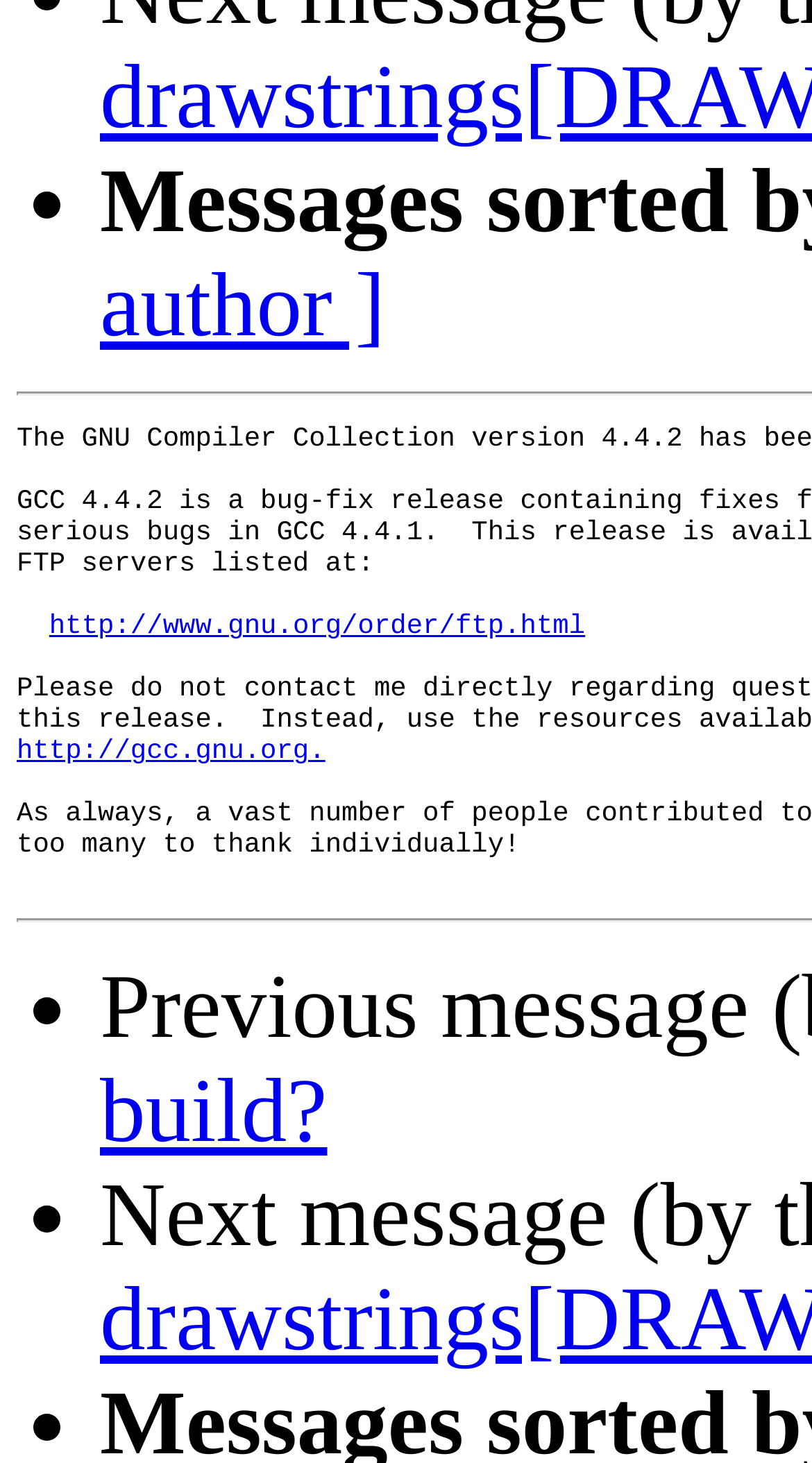For the element described, predict the bounding box coordinates as (top-left x, top-left y, bottom-right x, bottom-right y). All values should be between 0 and 1. Element description: http://gcc.gnu.org.

[0.021, 0.503, 0.402, 0.524]